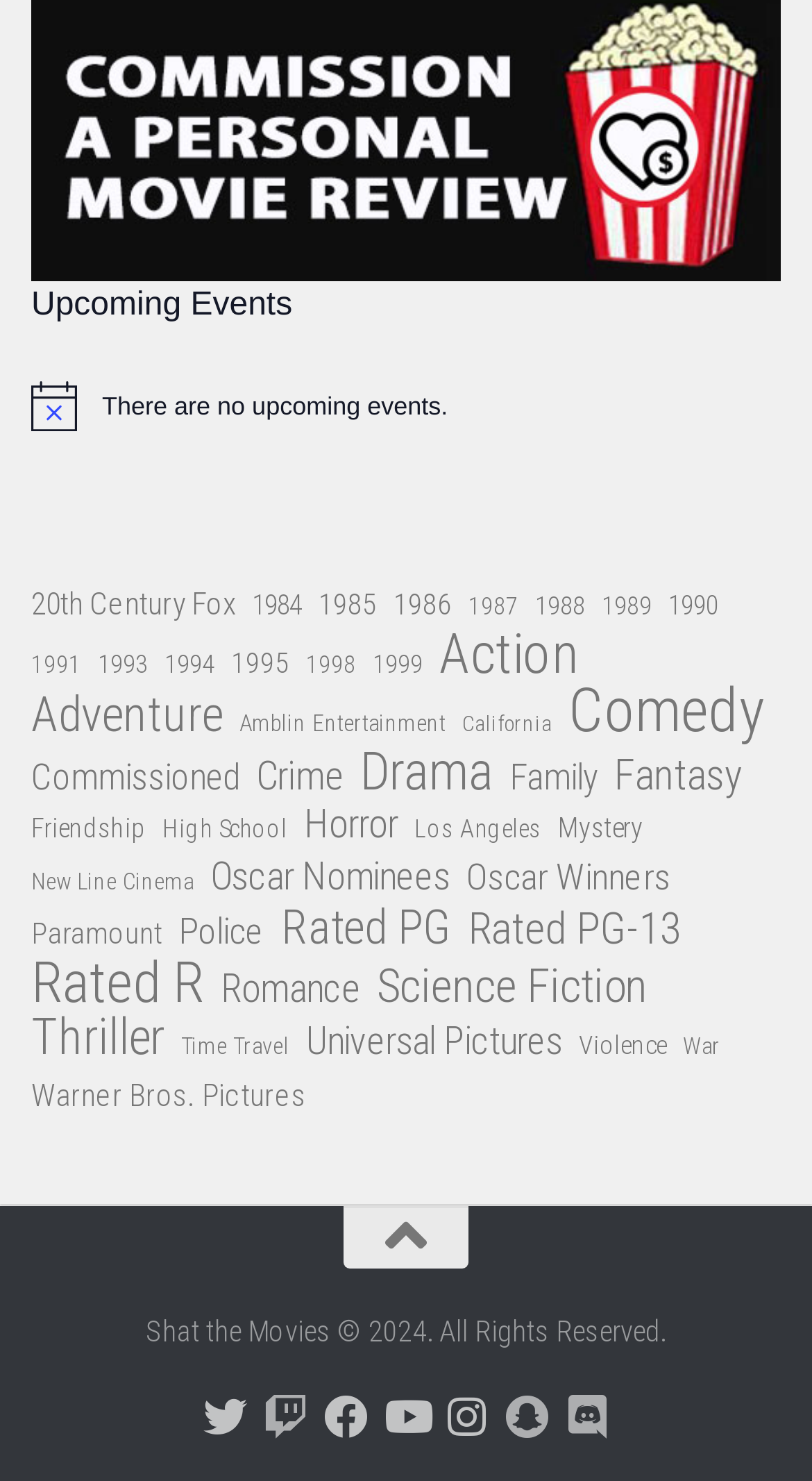Determine the bounding box coordinates of the region that needs to be clicked to achieve the task: "Click on the link to Action movies".

[0.541, 0.426, 0.713, 0.457]